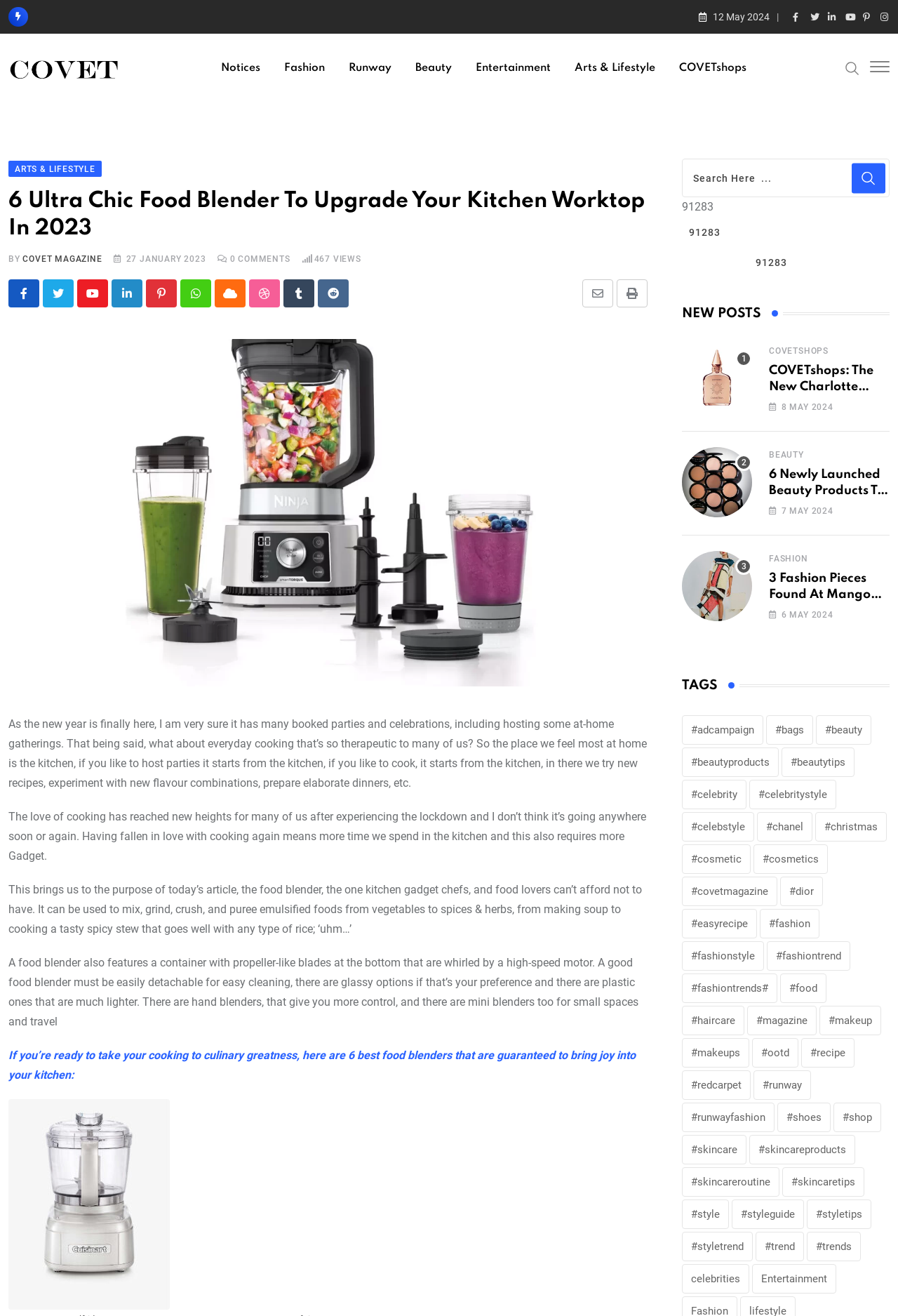Determine the webpage's heading and output its text content.

6 Ultra Chic Food Blender To Upgrade Your Kitchen Worktop In 2023